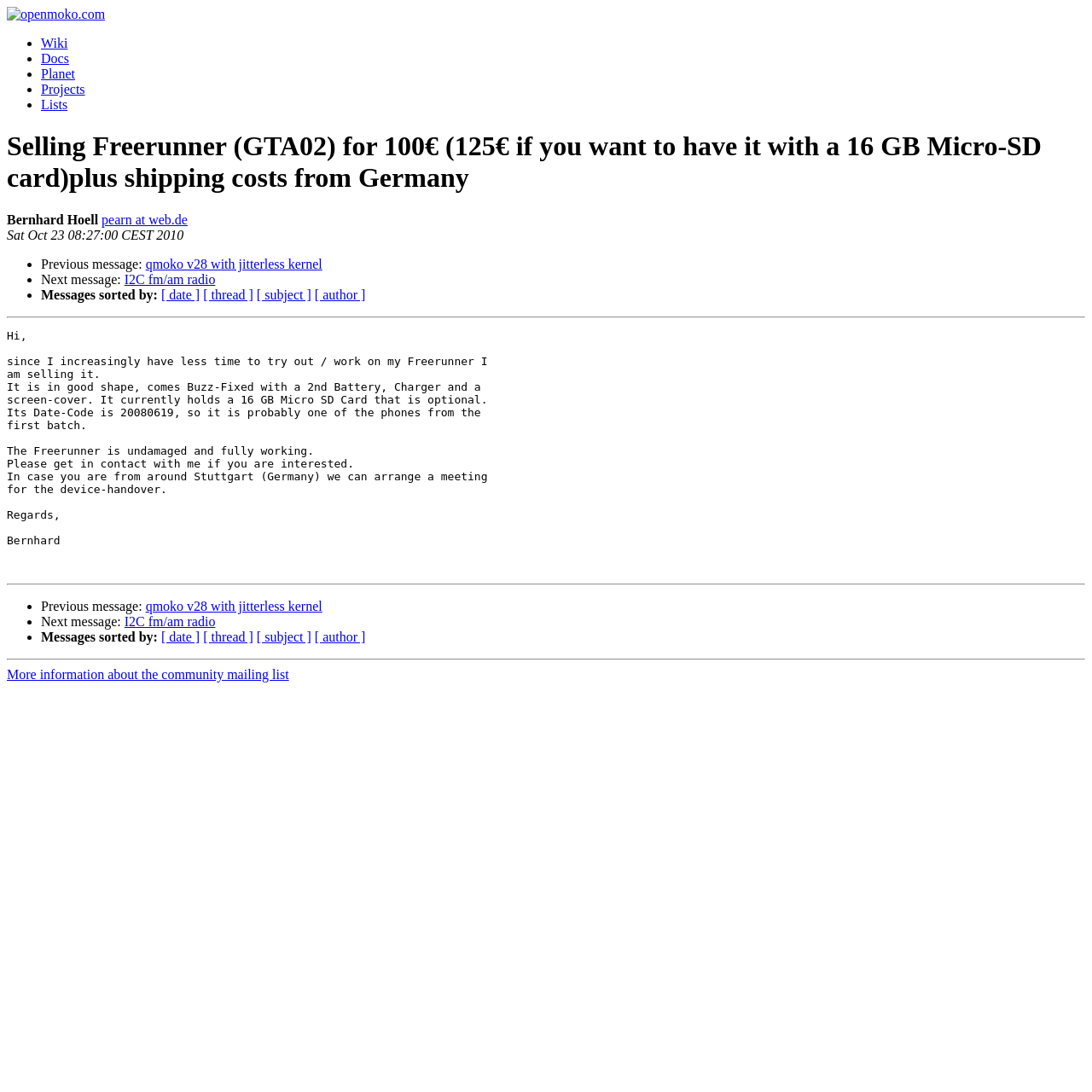Please reply to the following question using a single word or phrase: 
What is the condition of the Freerunner?

Good shape